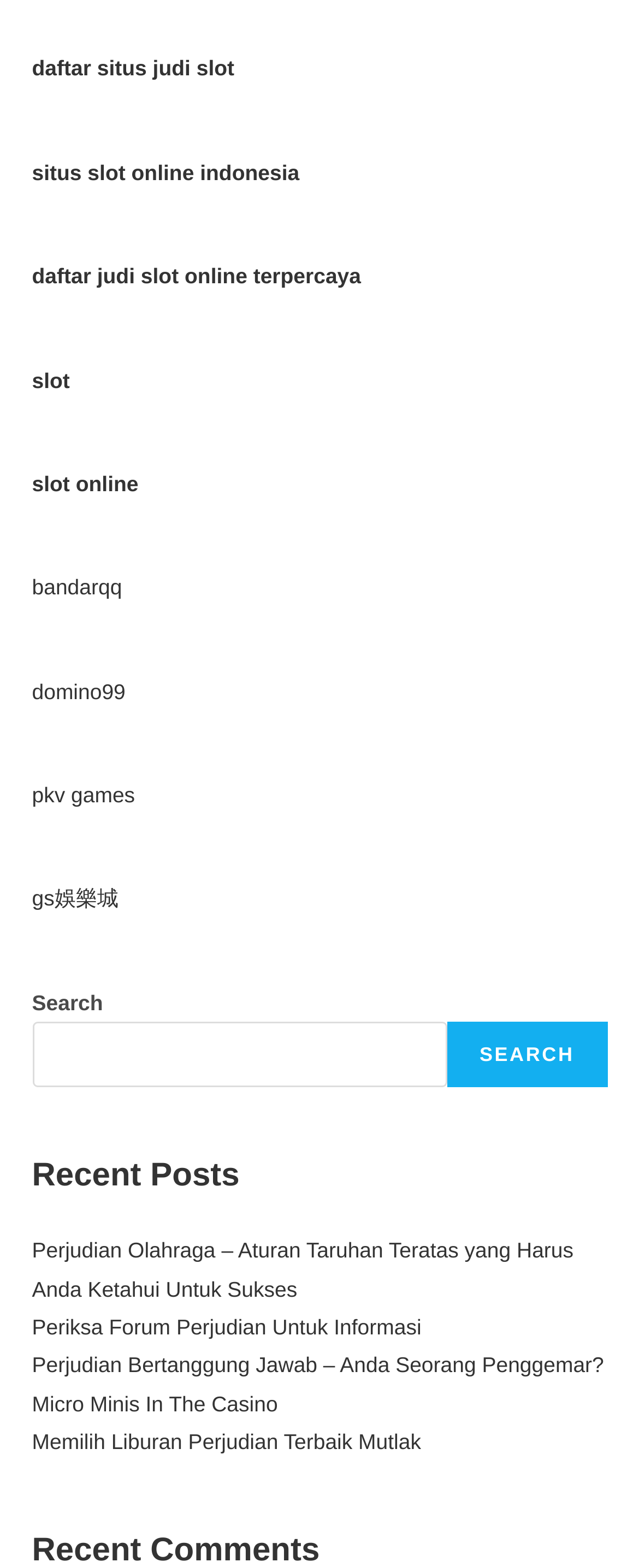Identify the bounding box of the HTML element described here: "slot". Provide the coordinates as four float numbers between 0 and 1: [left, top, right, bottom].

[0.05, 0.234, 0.109, 0.25]